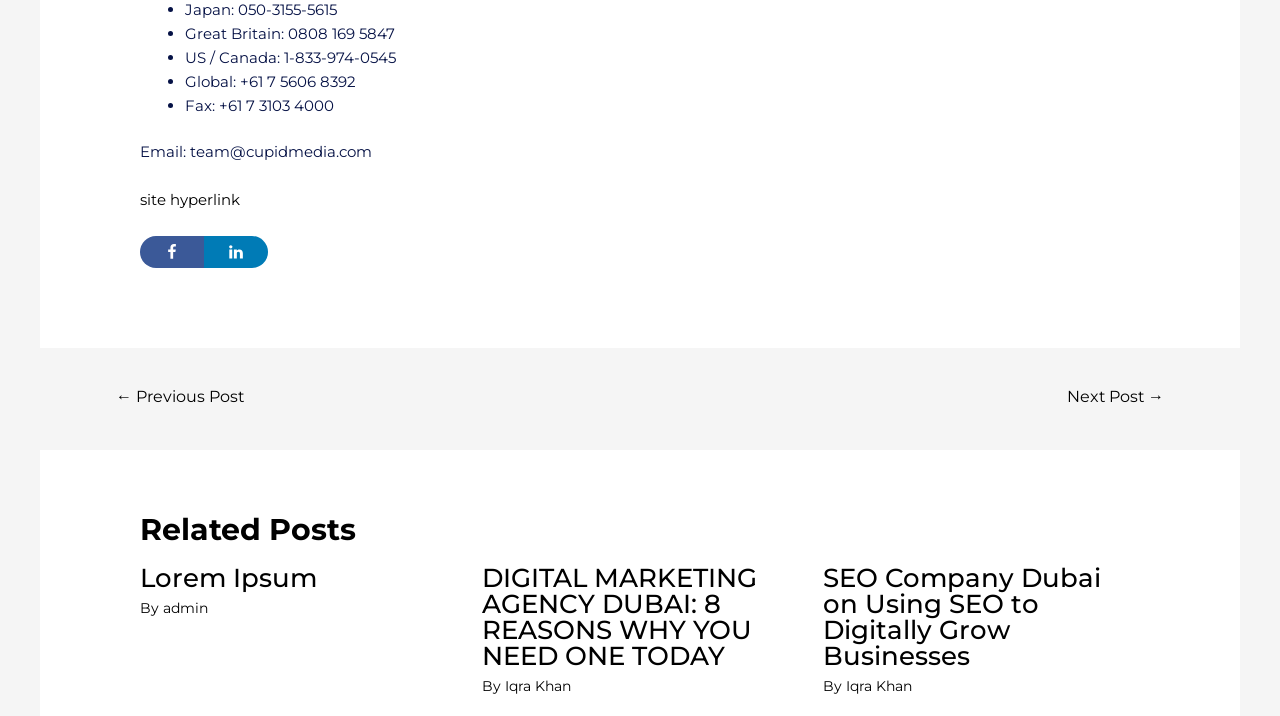Kindly provide the bounding box coordinates of the section you need to click on to fulfill the given instruction: "Share on Facebook".

[0.109, 0.33, 0.159, 0.375]